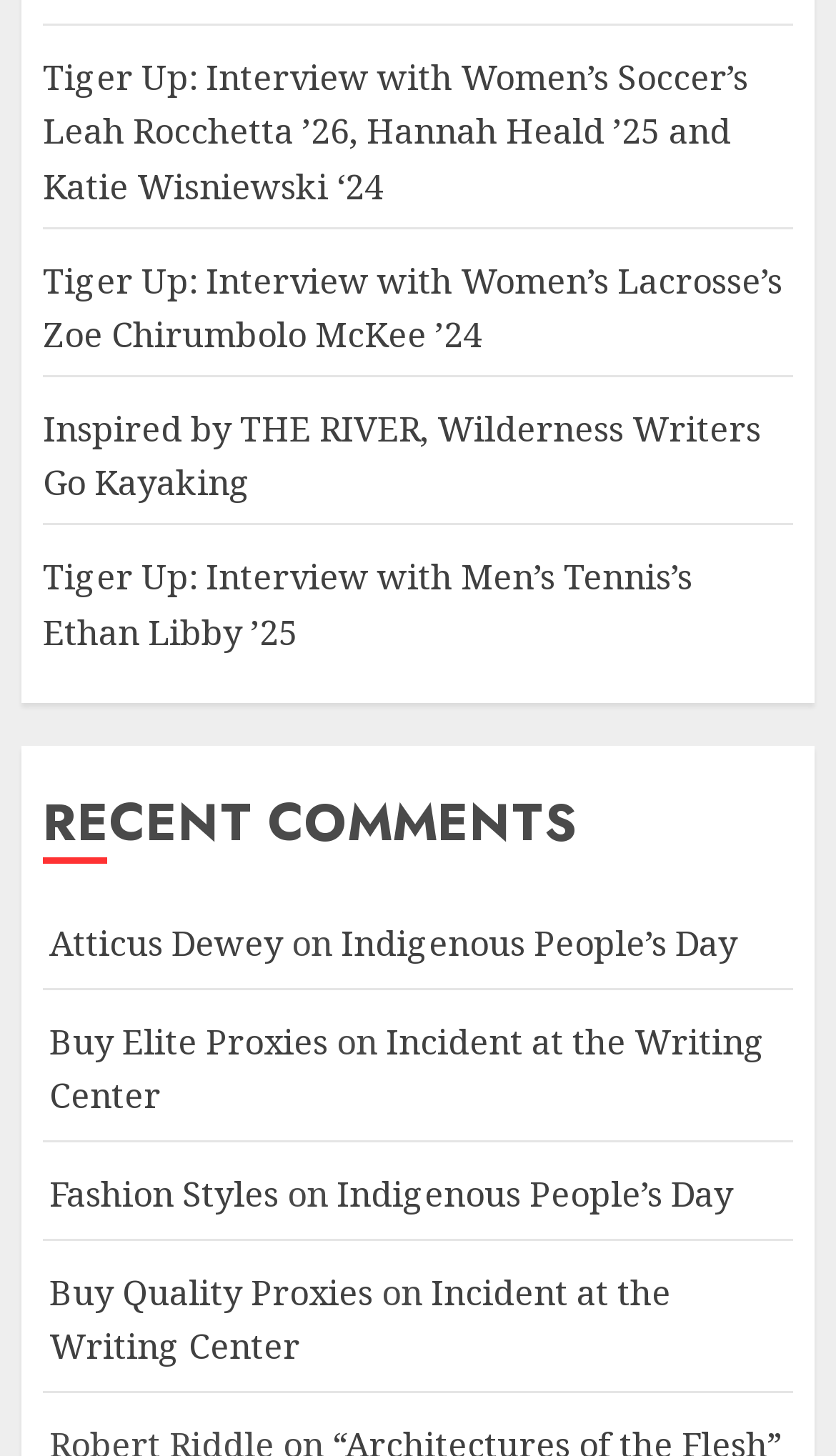What is the common prefix of the links in the footer?
Based on the image, give a one-word or short phrase answer.

on